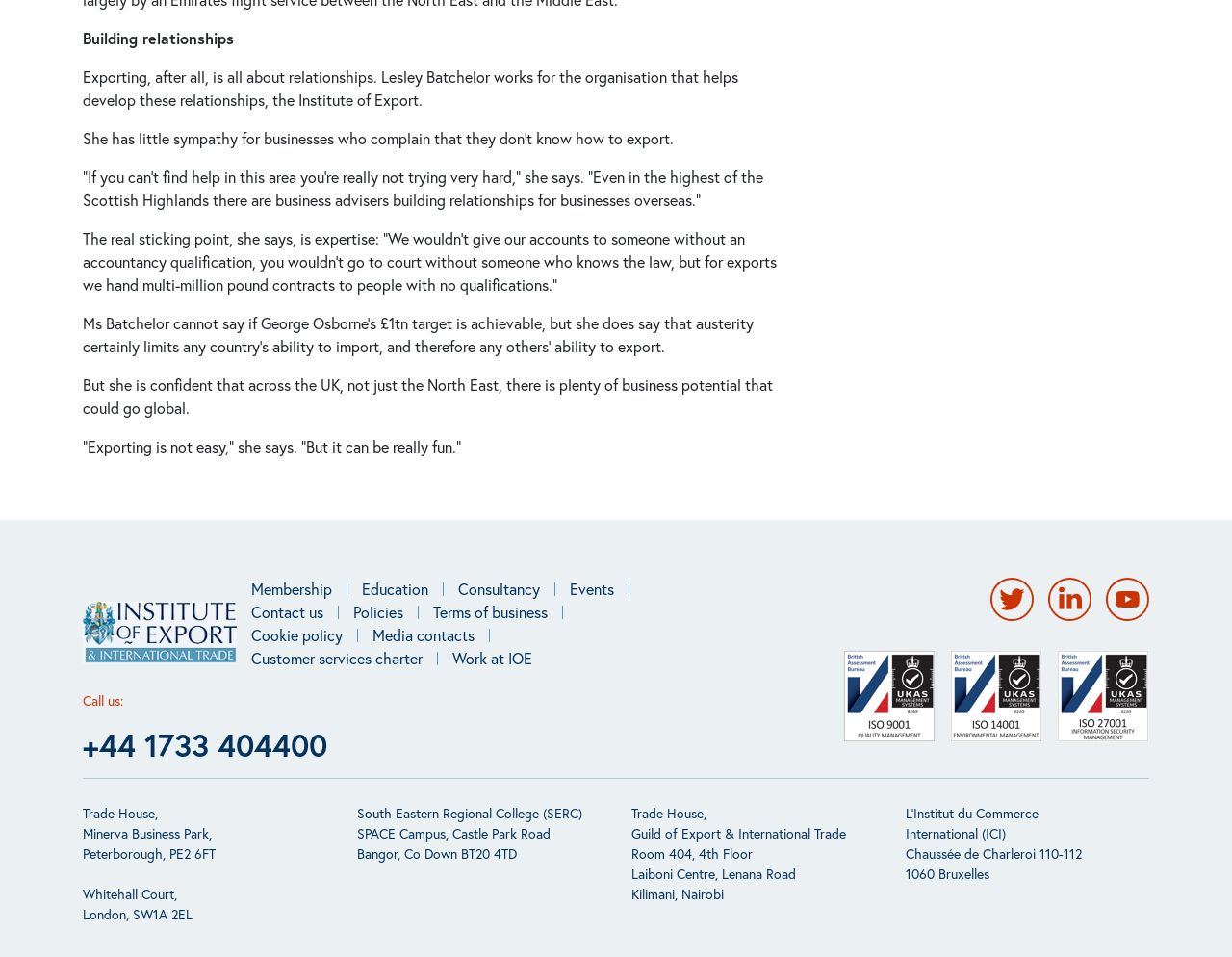Determine the bounding box coordinates of the section I need to click to execute the following instruction: "Call the phone number". Provide the coordinates as four float numbers between 0 and 1, i.e., [left, top, right, bottom].

[0.067, 0.757, 0.266, 0.799]